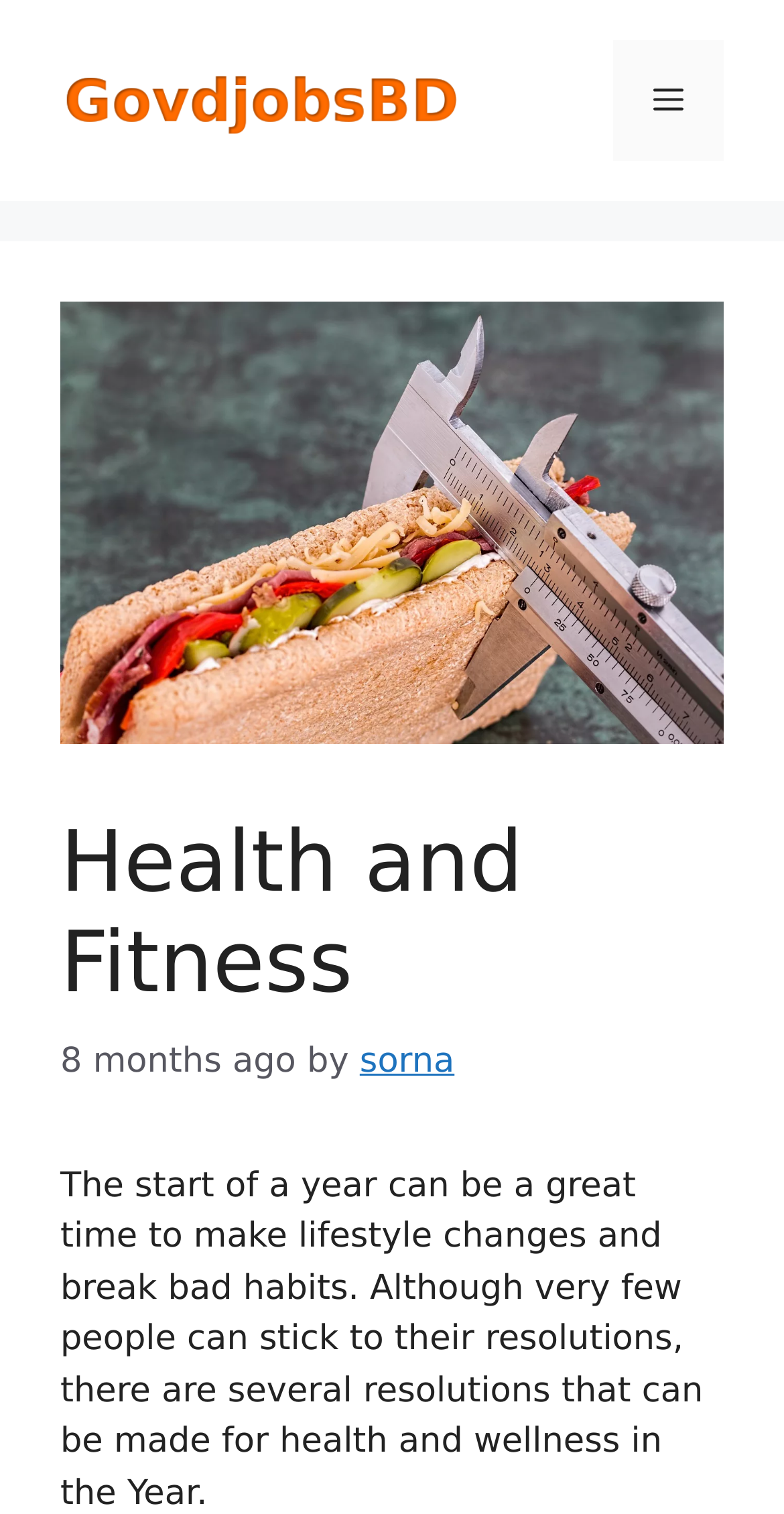Please specify the bounding box coordinates in the format (top-left x, top-left y, bottom-right x, bottom-right y), with values ranging from 0 to 1. Identify the bounding box for the UI component described as follows: alt="Govdjobsbd.info"

[0.077, 0.053, 0.59, 0.079]